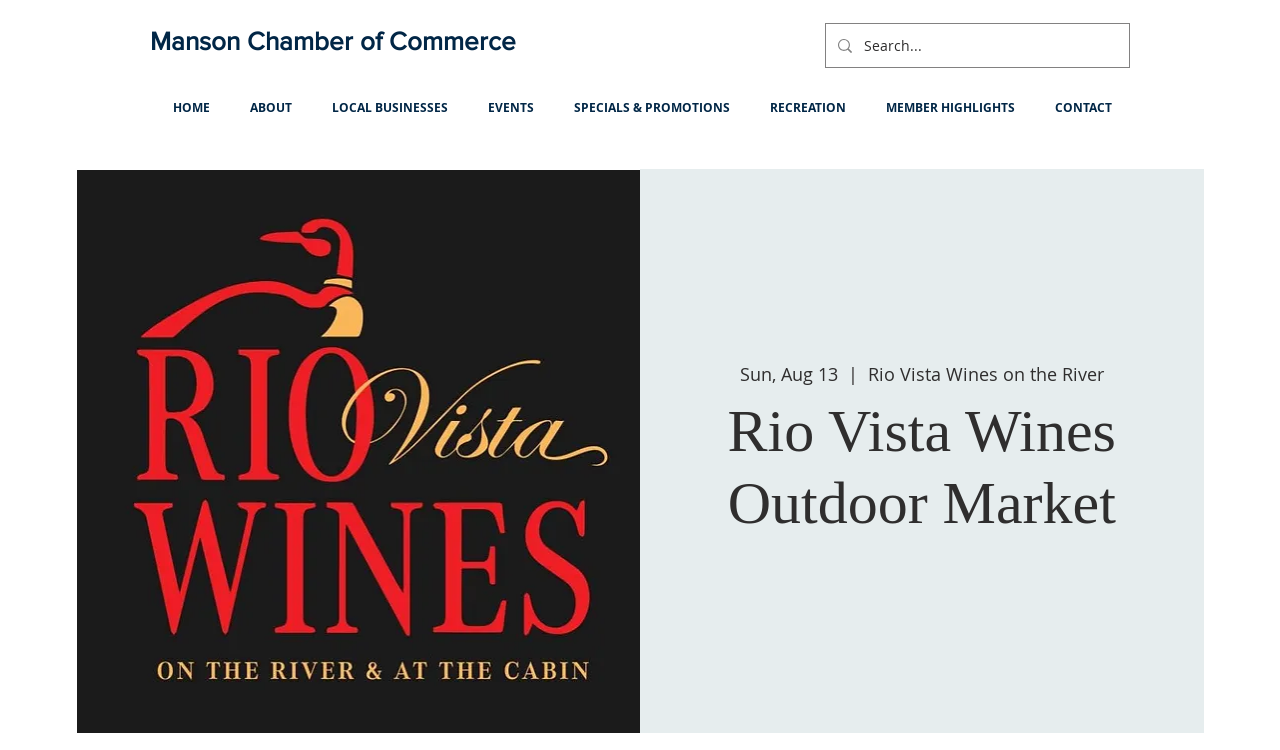Answer succinctly with a single word or phrase:
What is the purpose of the search box on the webpage?

To search the website